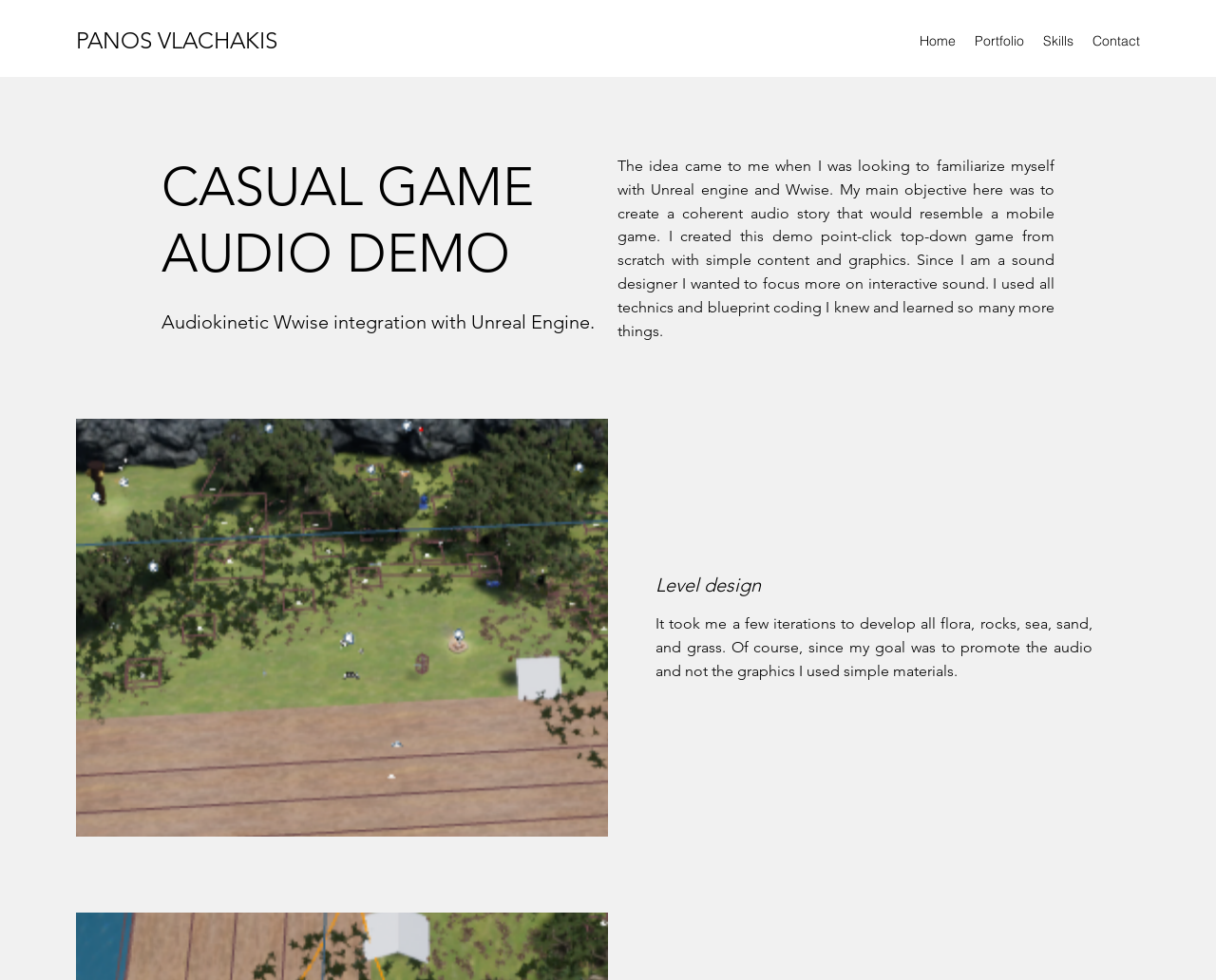What is the name of the person on this webpage?
Respond to the question with a well-detailed and thorough answer.

The name 'Panos Vlachakis' is displayed prominently at the top of the webpage, suggesting that it is the name of the person who created or owns the webpage.